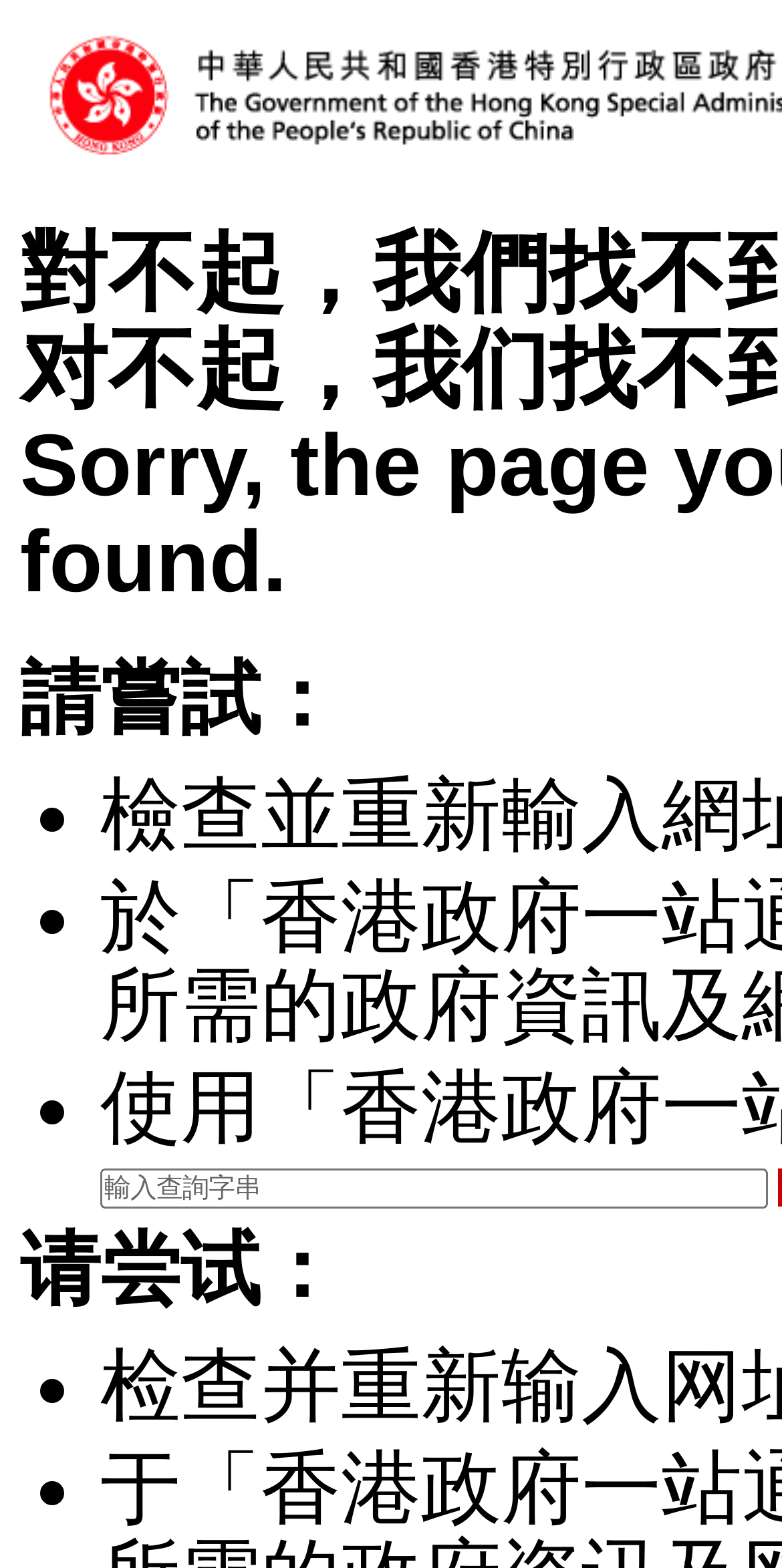Detail the webpage's structure and highlights in your description.

The webpage displays a "Page Not Found" error message. At the top, there is a brief instruction in both traditional and simplified Chinese, "請嘗試：" and "请尝试：", which translates to "Please try:". 

Below the instruction, there are three bullet points, represented by "•" symbols, arranged vertically. These bullet points are likely suggesting alternative actions to take.

On the bottom half of the page, there is a search box with a placeholder text "輸入查詢字串", which means "Enter search keywords". The search box is labeled as "搜尋", meaning "Search".